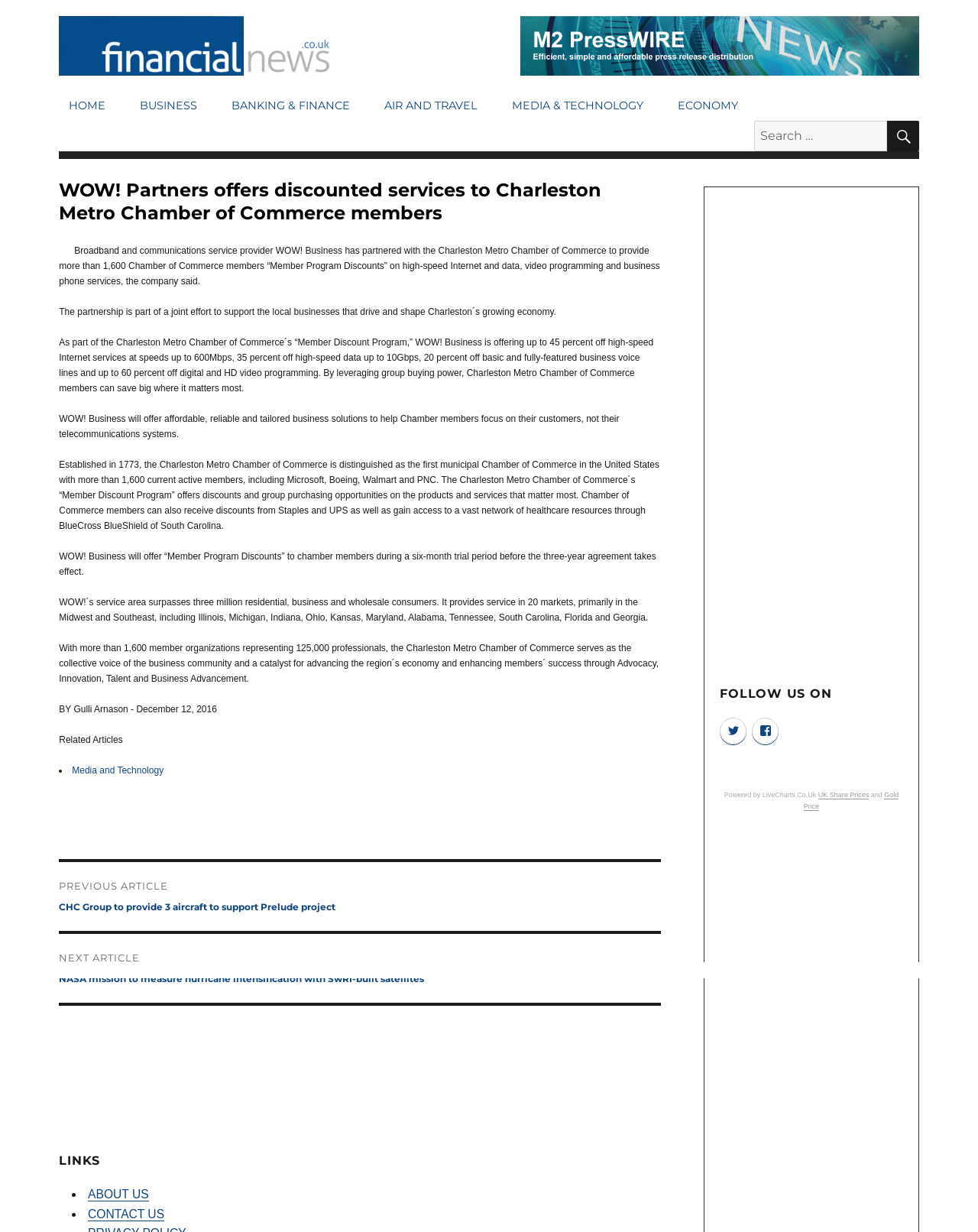What is the name of the business offering discounted services?
Please answer using one word or phrase, based on the screenshot.

WOW! Business